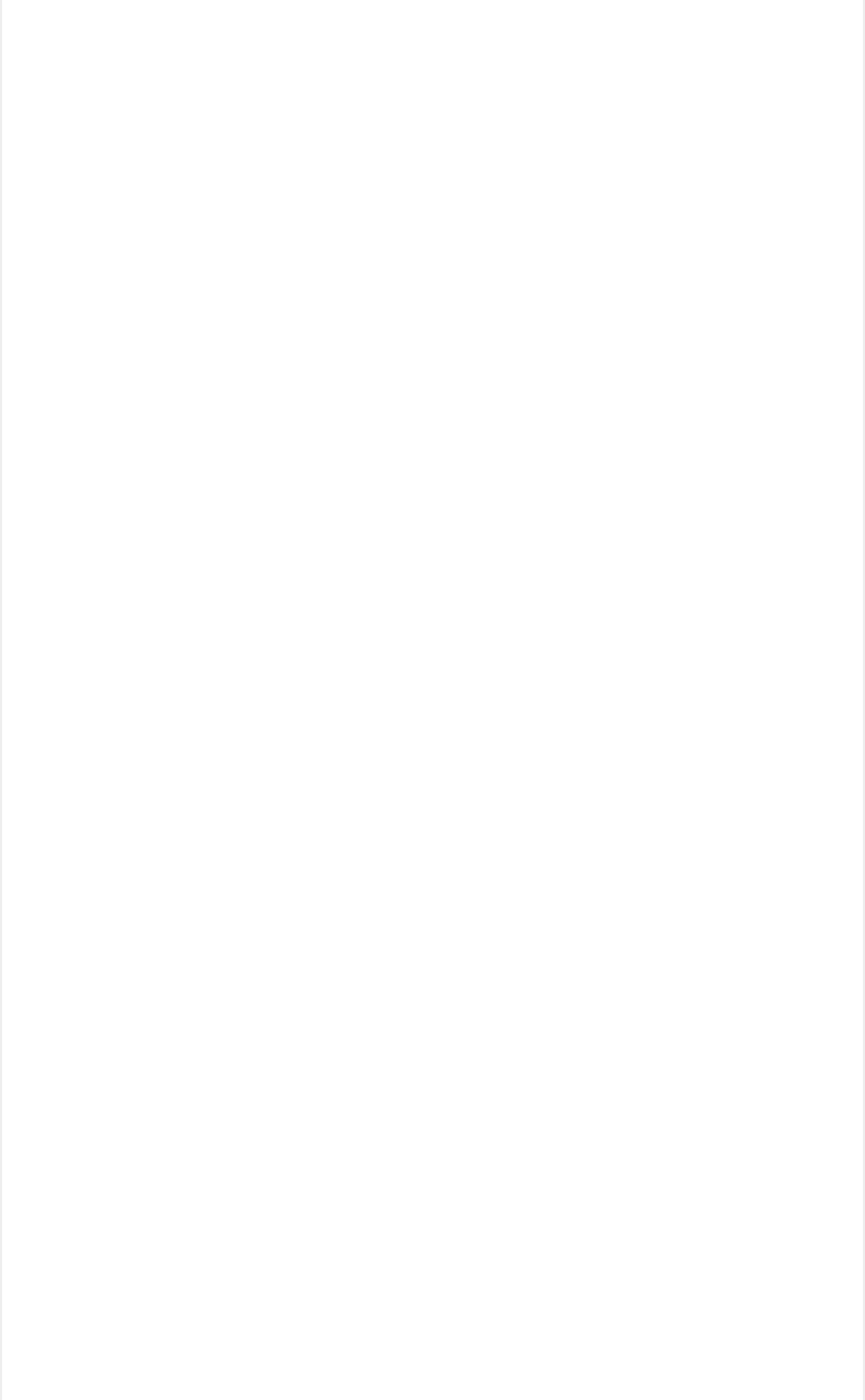How many links are from the year 2019?
Please look at the screenshot and answer using one word or phrase.

2